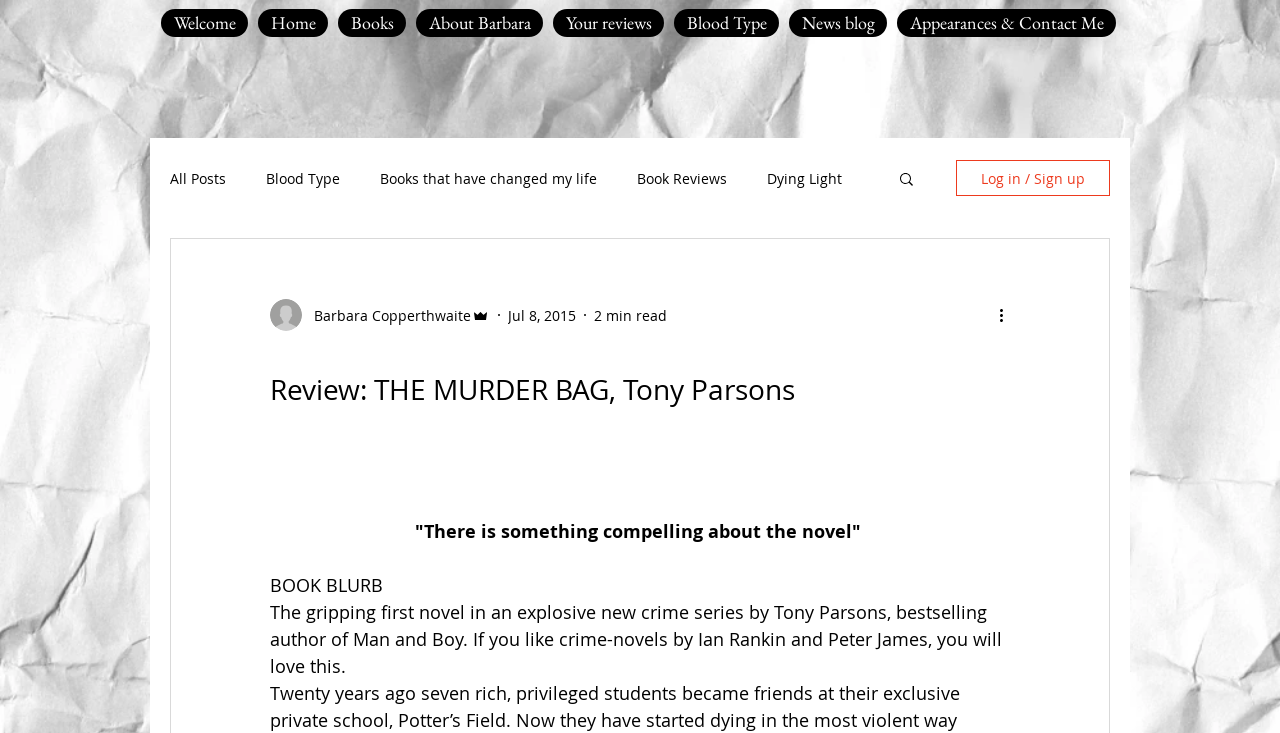Indicate the bounding box coordinates of the element that must be clicked to execute the instruction: "Click on the 'Welcome' link". The coordinates should be given as four float numbers between 0 and 1, i.e., [left, top, right, bottom].

[0.126, 0.012, 0.194, 0.05]